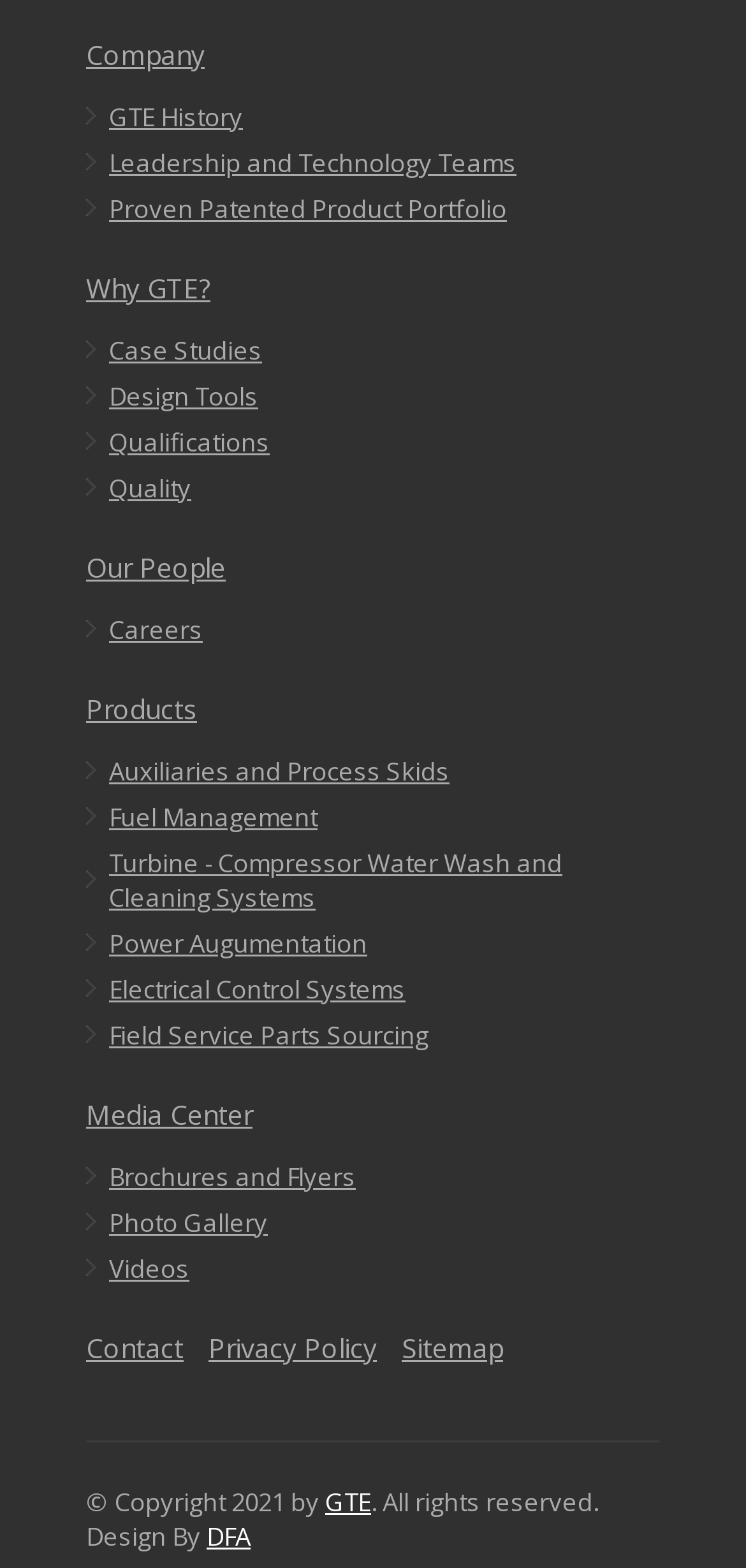What is the first link under the 'Company' heading?
From the screenshot, provide a brief answer in one word or phrase.

Company